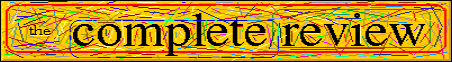Respond to the following question using a concise word or phrase: 
What is the color of the title?

Black